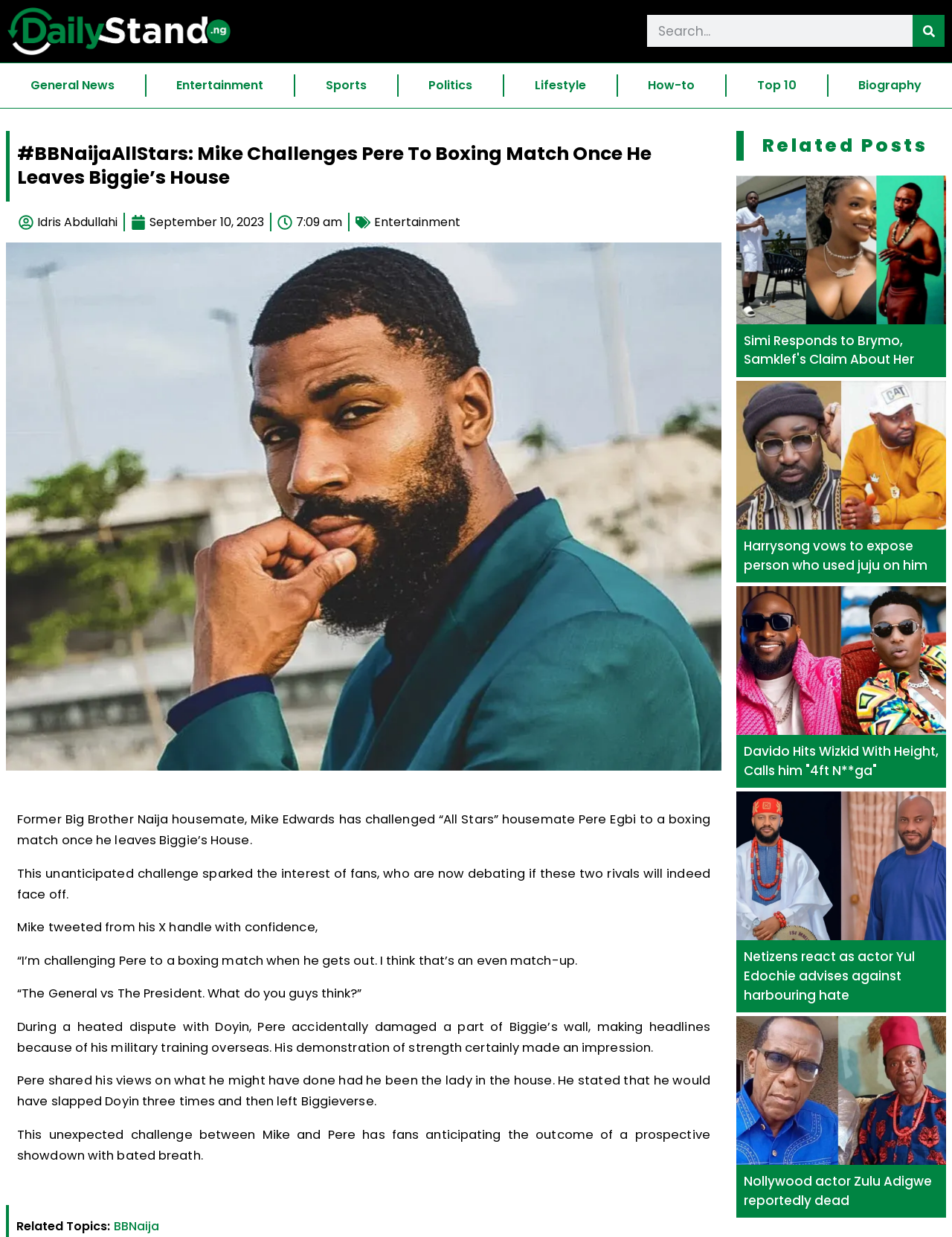Please identify the bounding box coordinates of the region to click in order to complete the given instruction: "Explore 'Residential Fences'". The coordinates should be four float numbers between 0 and 1, i.e., [left, top, right, bottom].

None